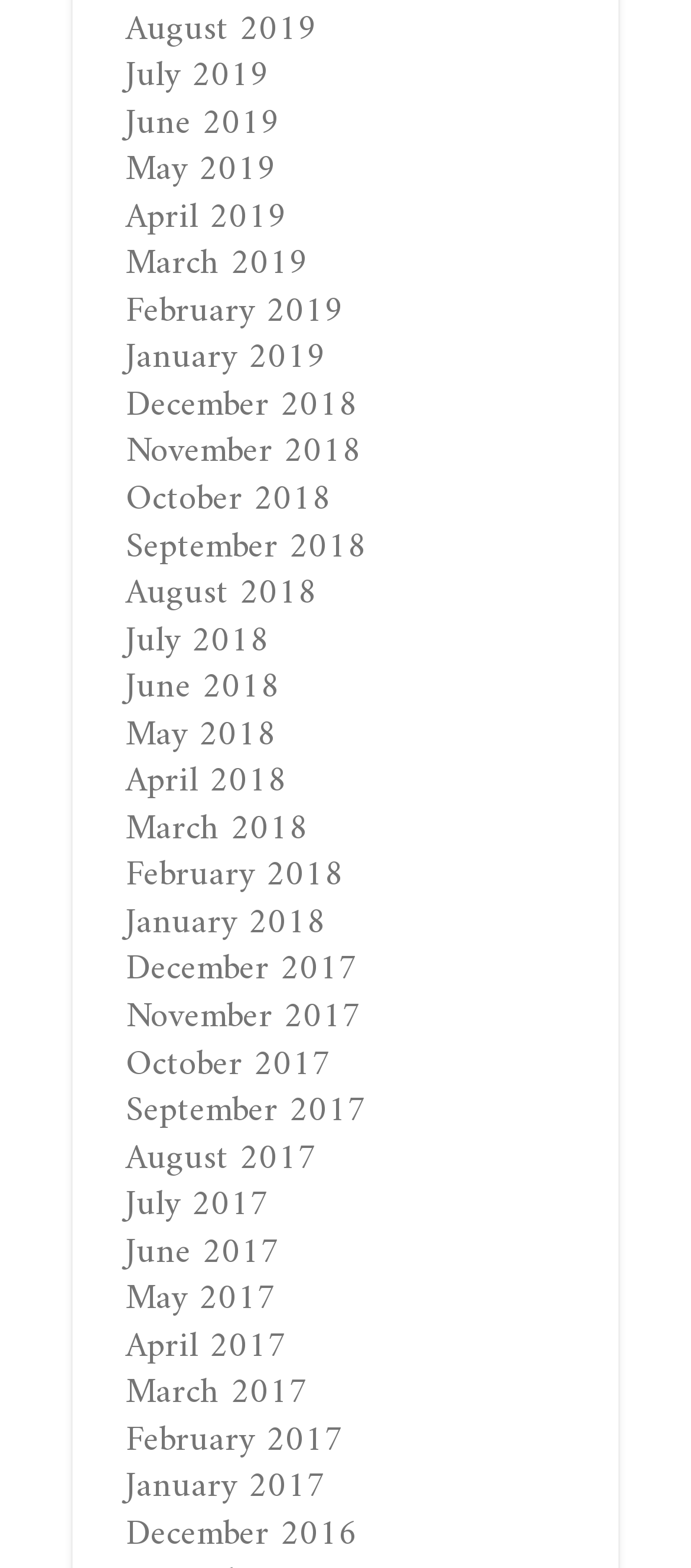For the element described, predict the bounding box coordinates as (top-left x, top-left y, bottom-right x, bottom-right y). All values should be between 0 and 1. Element description: July 2017

[0.182, 0.75, 0.39, 0.789]